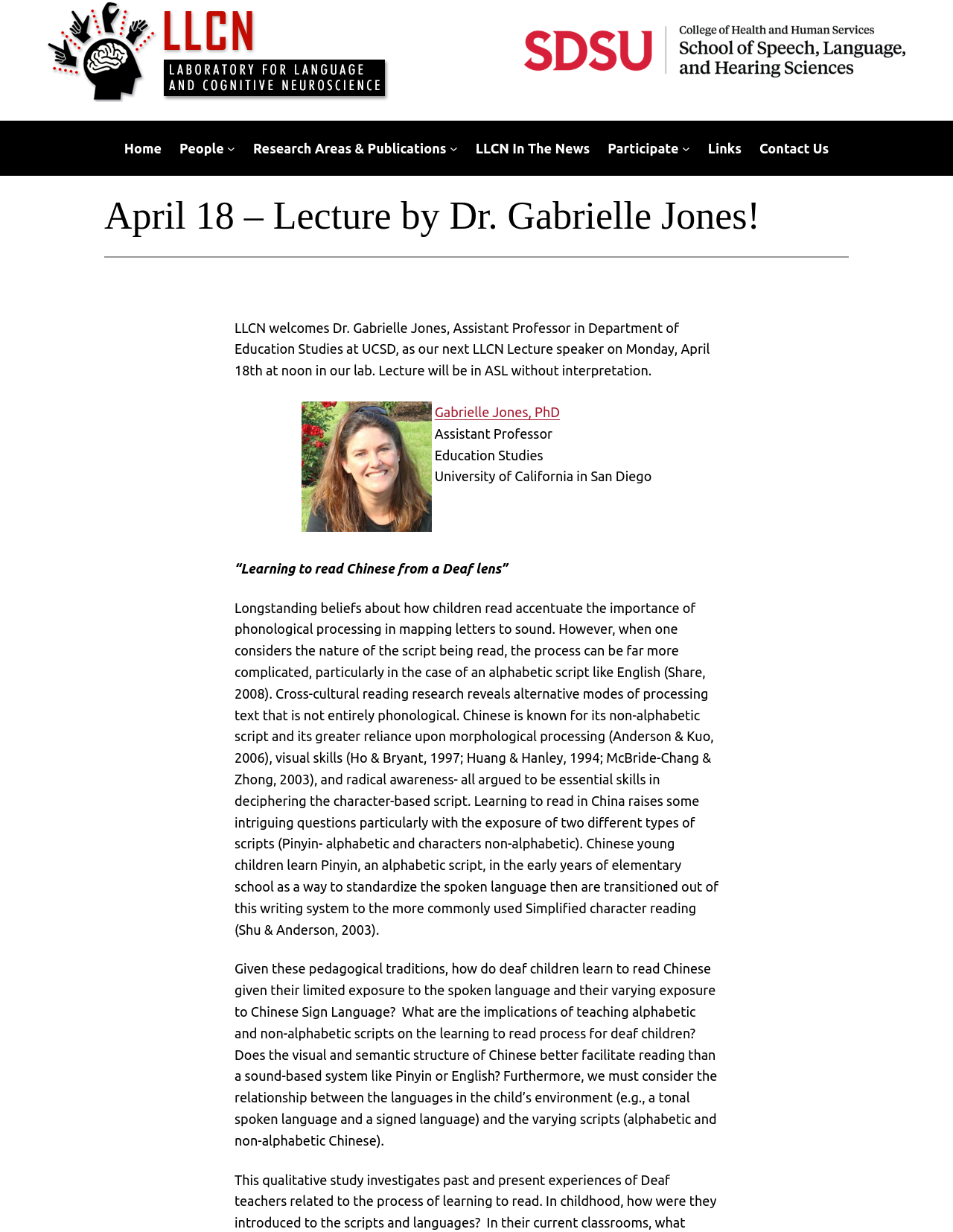Provide a brief response to the question below using a single word or phrase: 
Who is the speaker of the lecture?

Dr. Gabrielle Jones